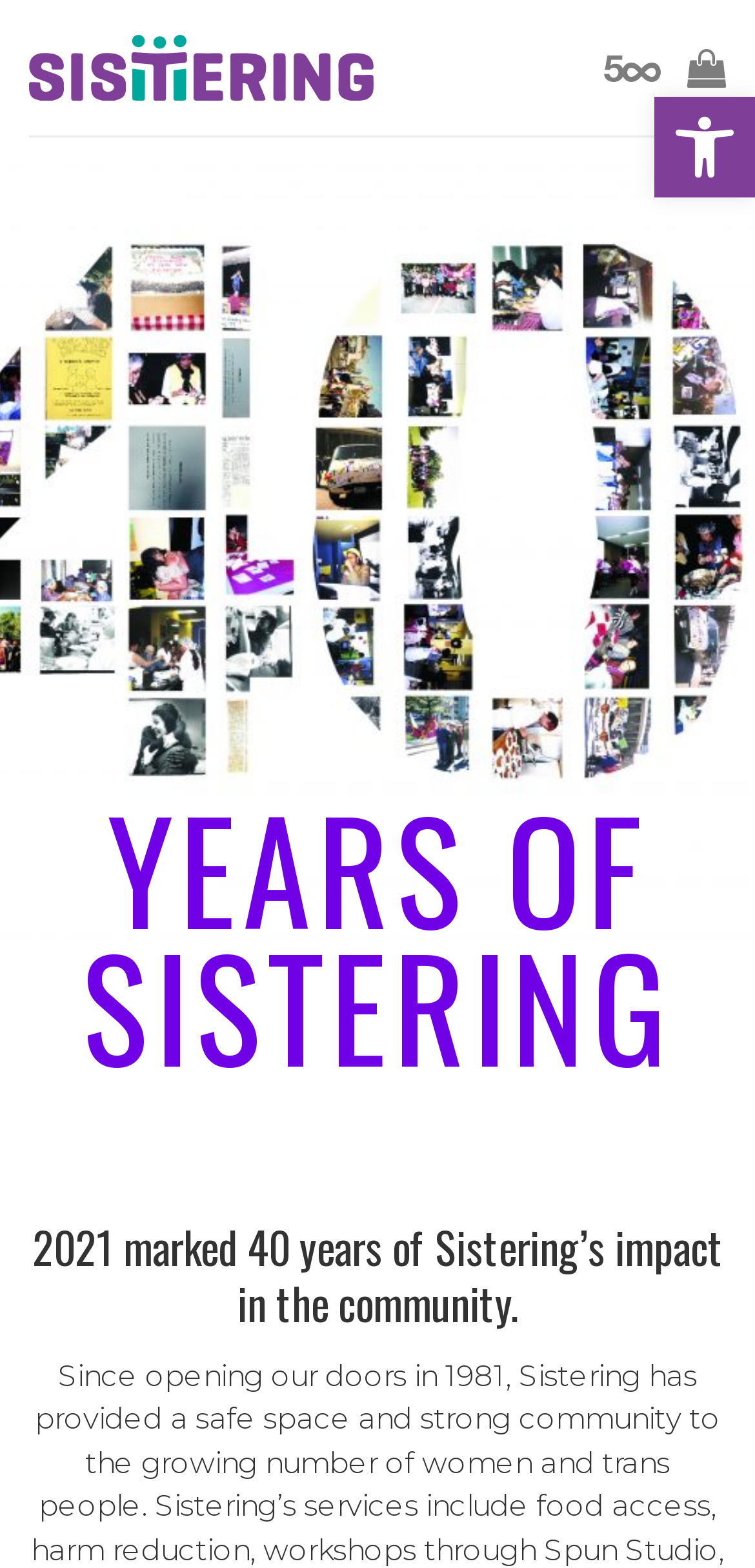Is the menu expanded?
Using the image as a reference, deliver a detailed and thorough answer to the question.

The expansion state of the menu can be found in the link element with the text 'Menu' which has an attribute 'expanded' set to 'False'.